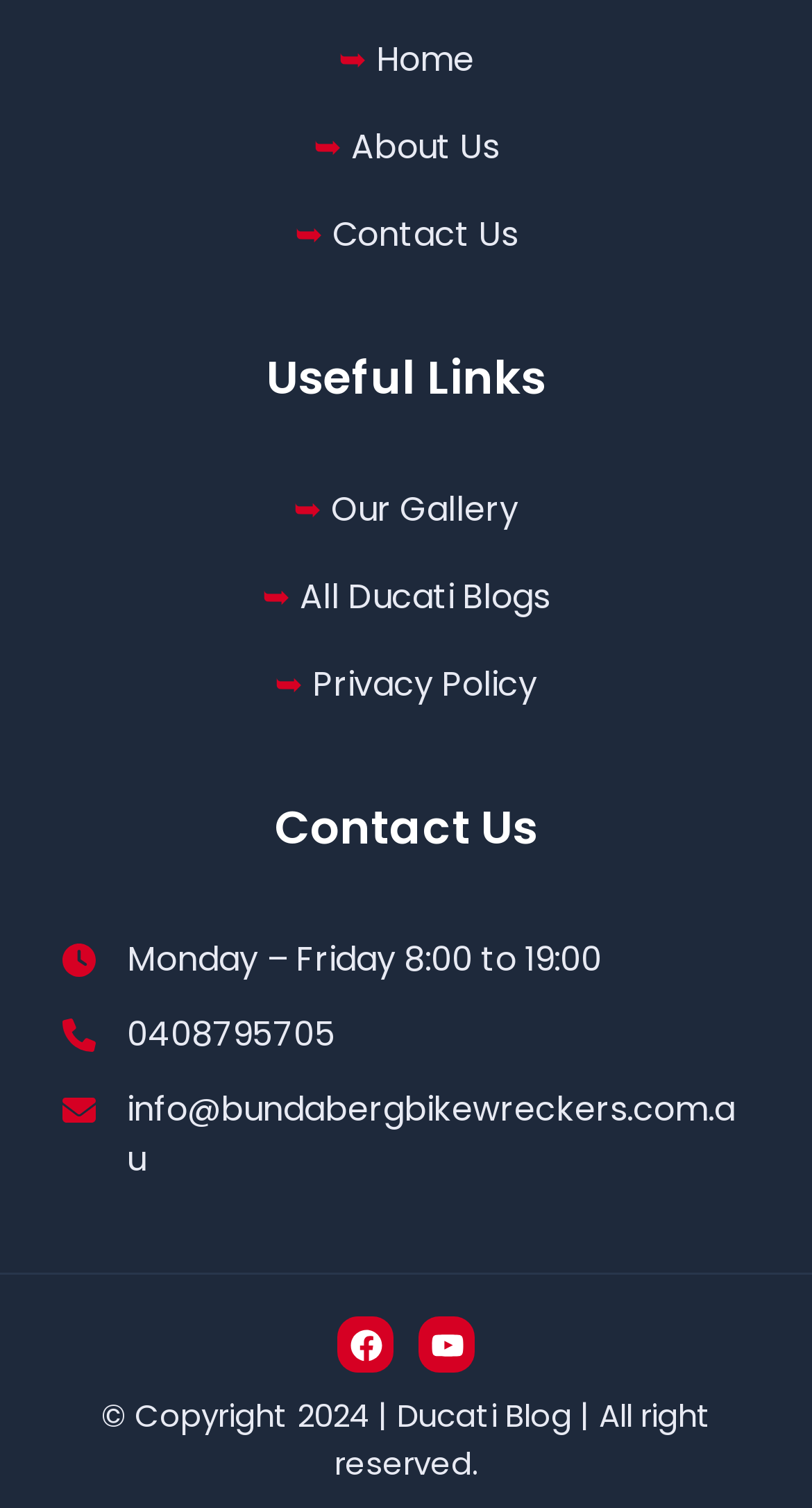What is the copyright information?
Please provide a detailed and comprehensive answer to the question.

I found the copyright information by looking at the StaticText element with the content 'Copyright 2024 | Ducati Blog | All right reserved' which is located at the bottom of the webpage.